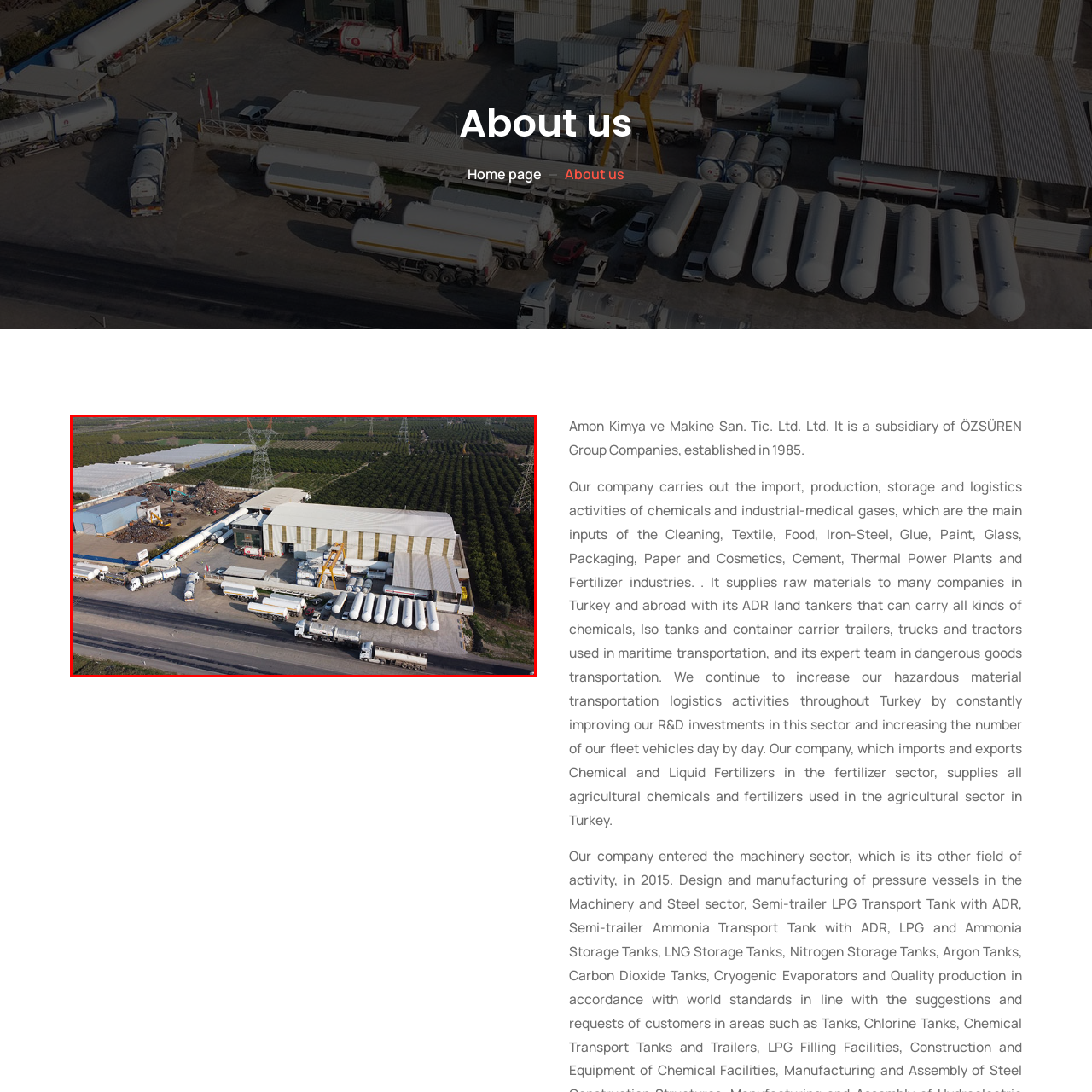Give an in-depth description of the picture inside the red marked area.

The image showcases the Amon Kimya Fabrika, a facility engaged in the import, production, storage, and logistics of chemicals. Positioned amidst expansive agricultural fields, the factory is characterized by a large white building with a large, flat roof and multiple loading areas. The scene features trucks lined up for loading and unloading, transporting various chemical tanks, indicative of the company’s operations within the cleaning, textile, food, and other industrial sectors. In the background, dense rows of trees suggest agricultural activity, while power lines underline the site’s industrial environment. This facility, a subsidiary of the ÖZSÜREN Group, has been active since 1985, continuously enhancing its logistical capabilities to support a diverse range of industries both domestically and internationally.